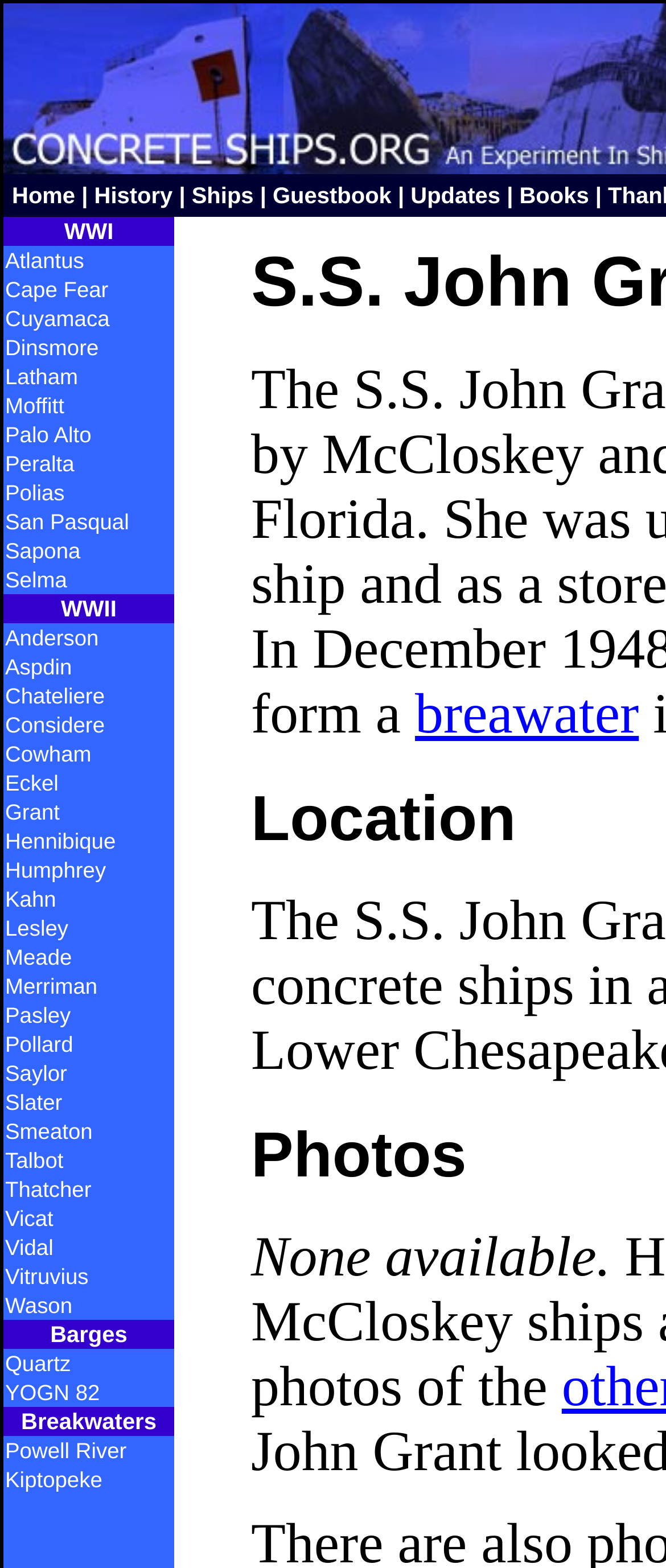Please identify the bounding box coordinates for the region that you need to click to follow this instruction: "Click on the 'Home' link".

[0.018, 0.117, 0.113, 0.133]